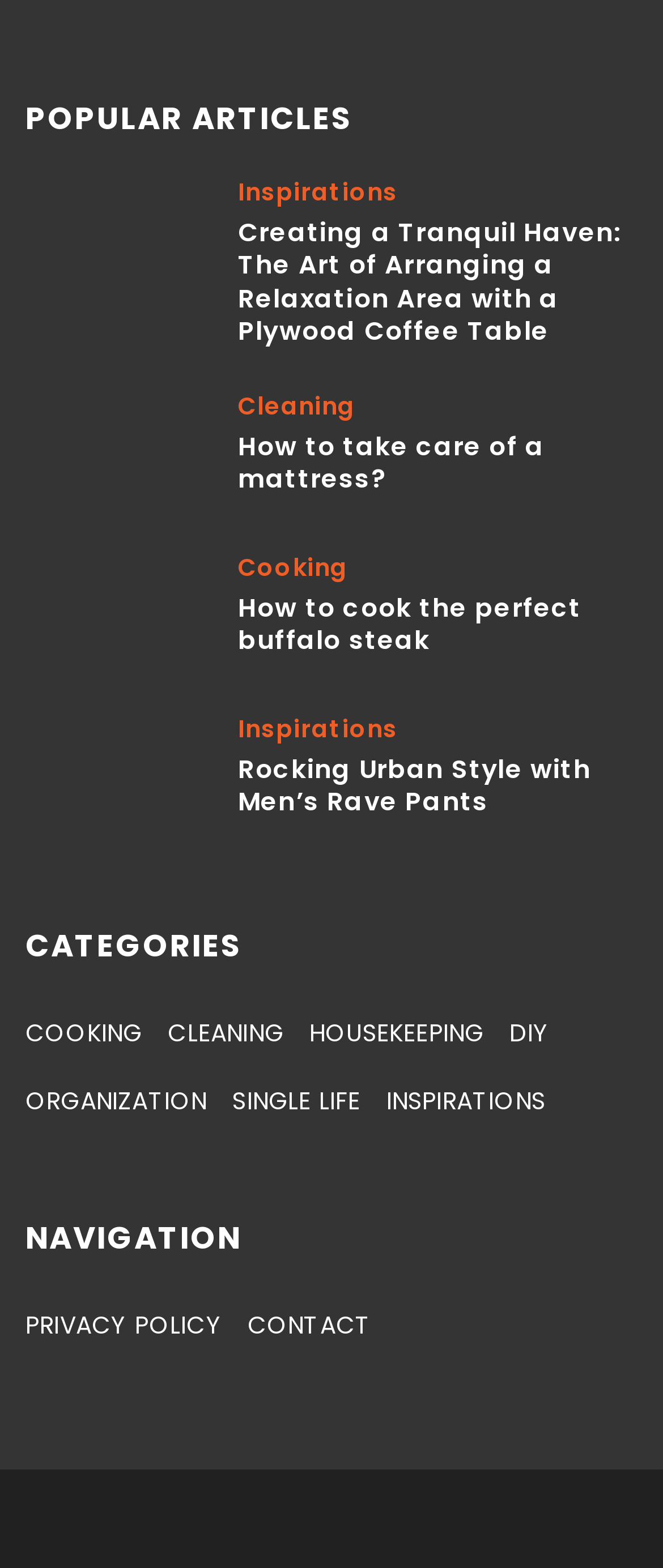Specify the bounding box coordinates of the area to click in order to follow the given instruction: "View inspirations for men's rave pants."

[0.038, 0.449, 0.321, 0.53]